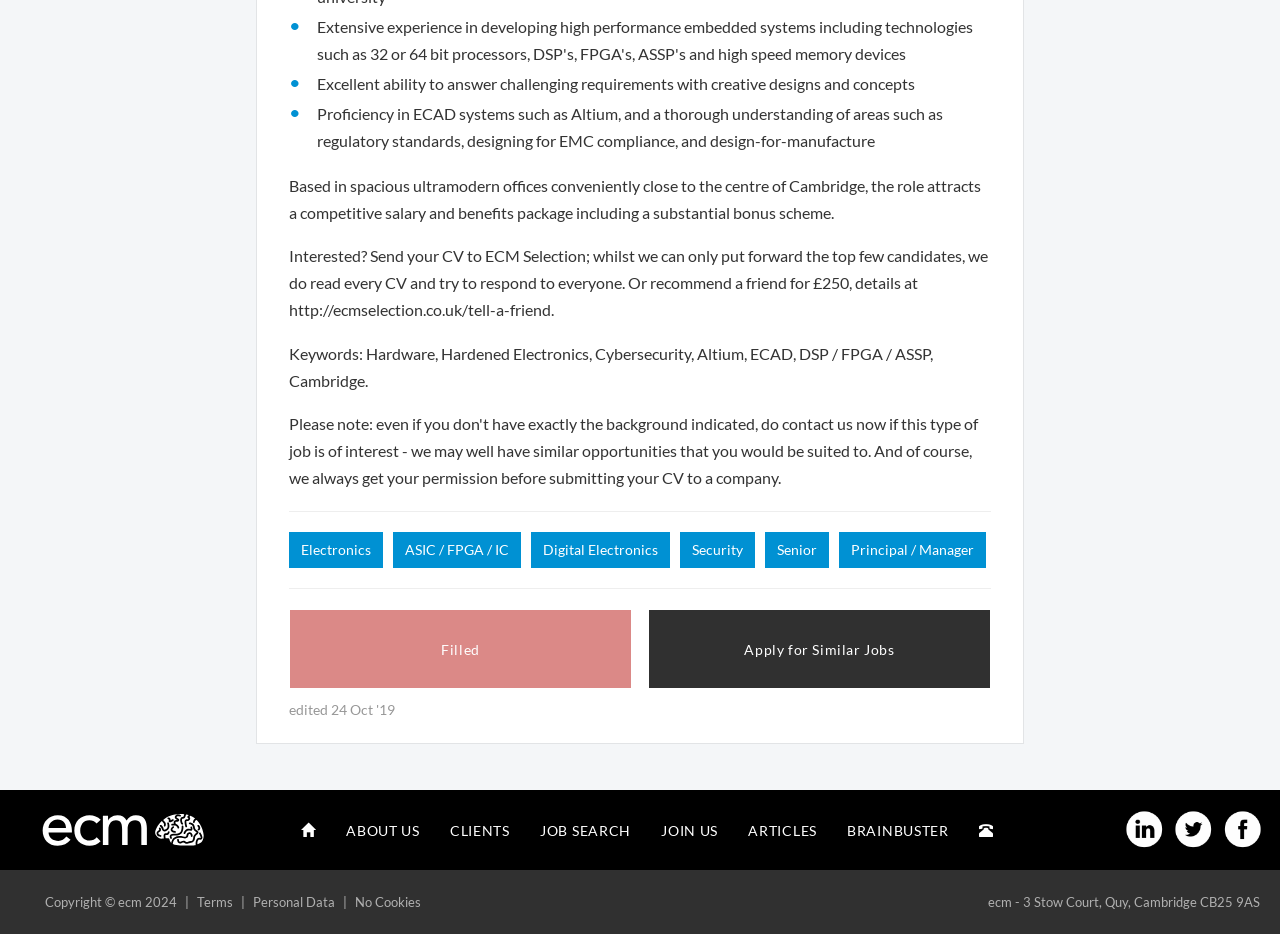Identify the bounding box coordinates for the UI element mentioned here: "ASIC / FPGA / IC". Provide the coordinates as four float values between 0 and 1, i.e., [left, top, right, bottom].

[0.307, 0.57, 0.407, 0.609]